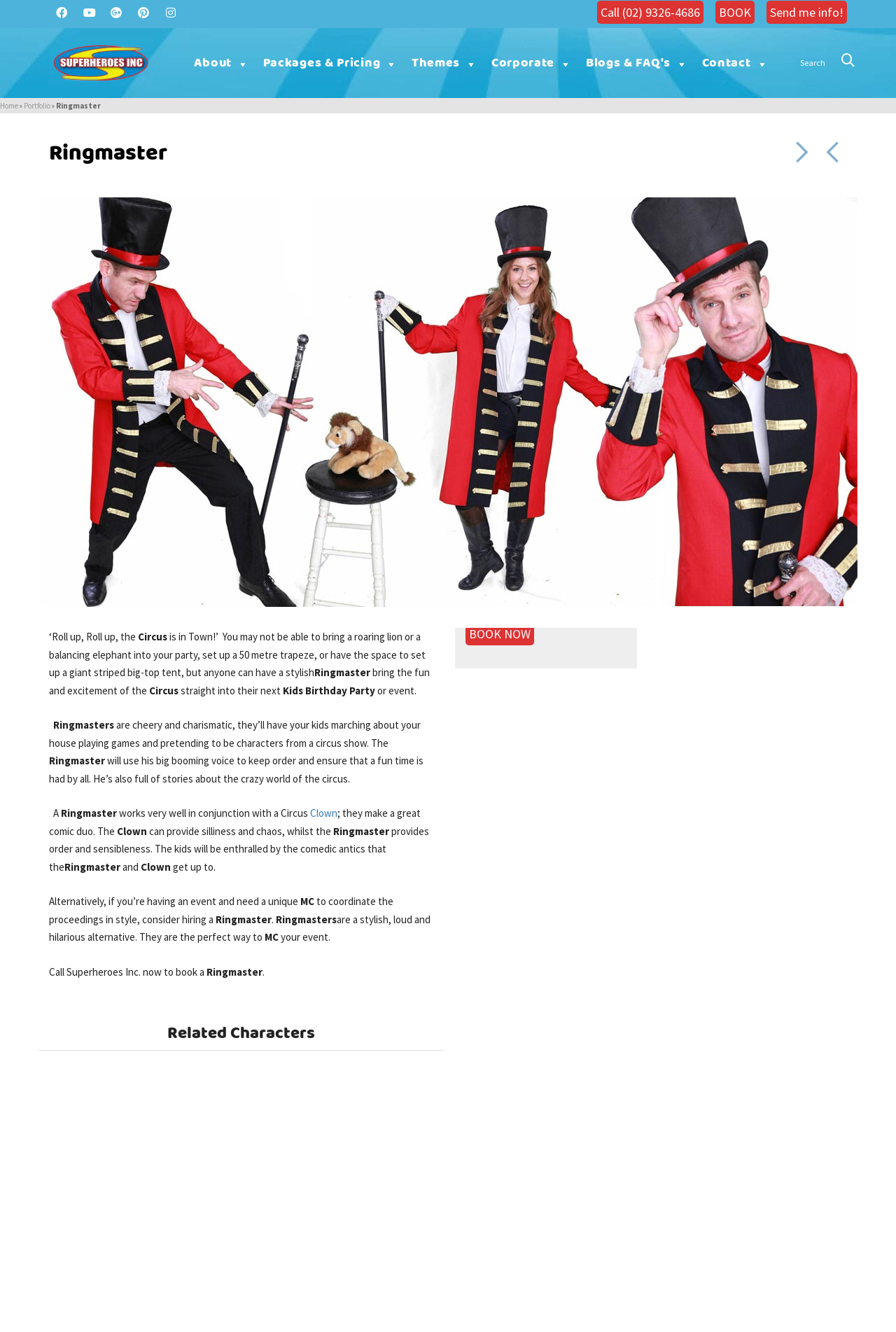Find the bounding box coordinates of the area to click in order to follow the instruction: "Click on the link 'Professional Development for a One to One Laptop Program'".

None